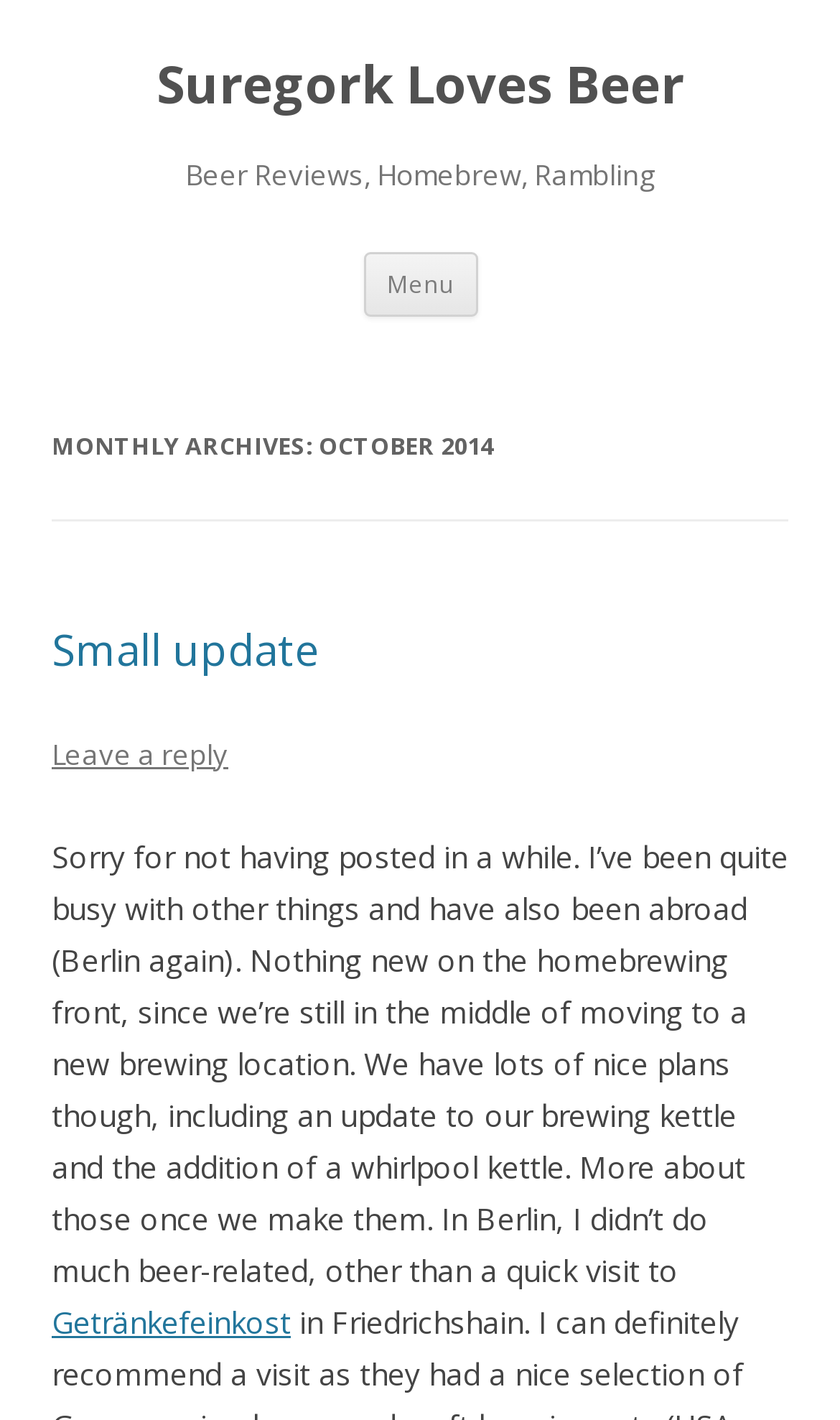Locate the primary headline on the webpage and provide its text.

Suregork Loves Beer